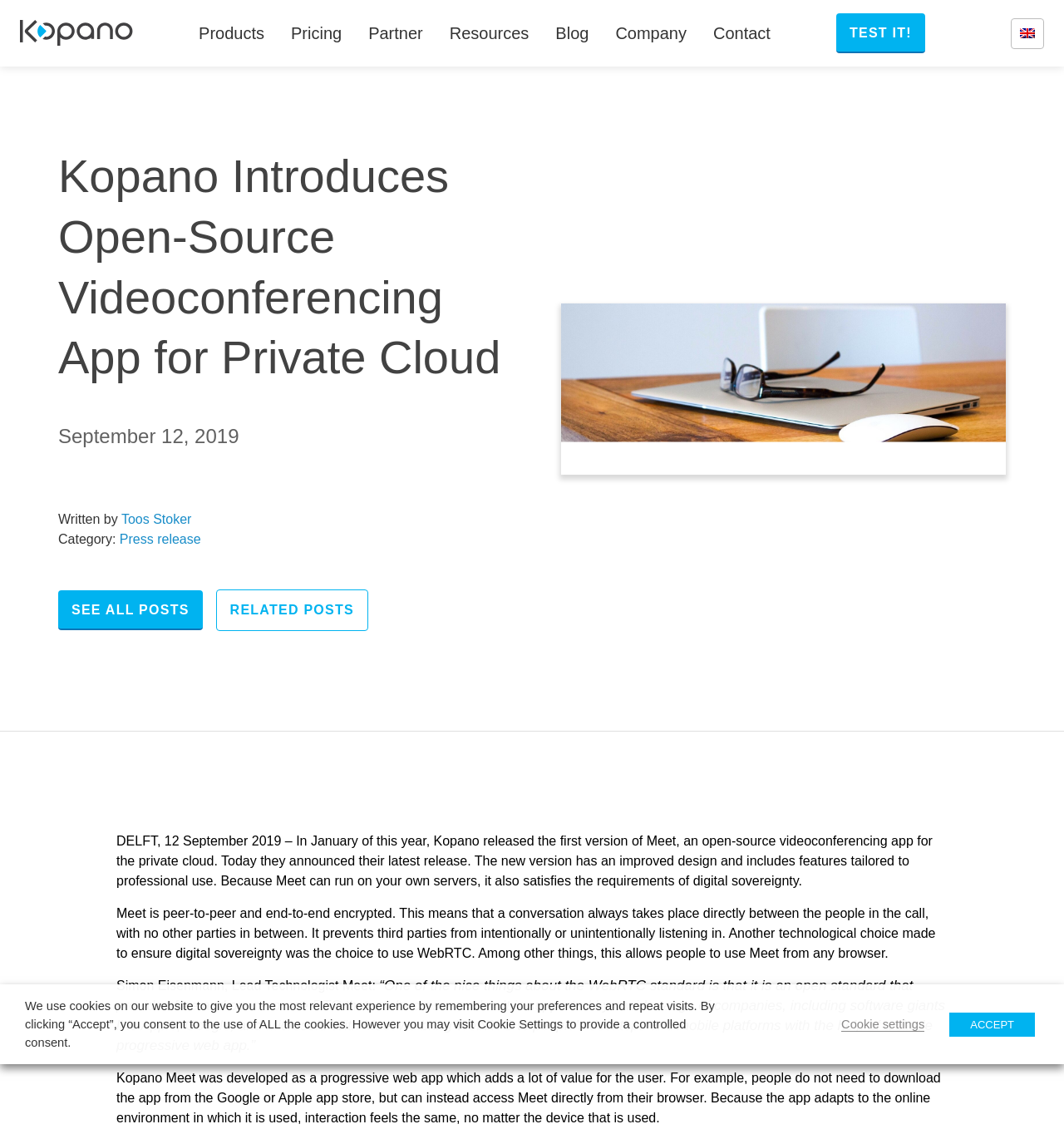Given the element description Toos Stoker, specify the bounding box coordinates of the corresponding UI element in the format (top-left x, top-left y, bottom-right x, bottom-right y). All values must be between 0 and 1.

[0.114, 0.454, 0.18, 0.466]